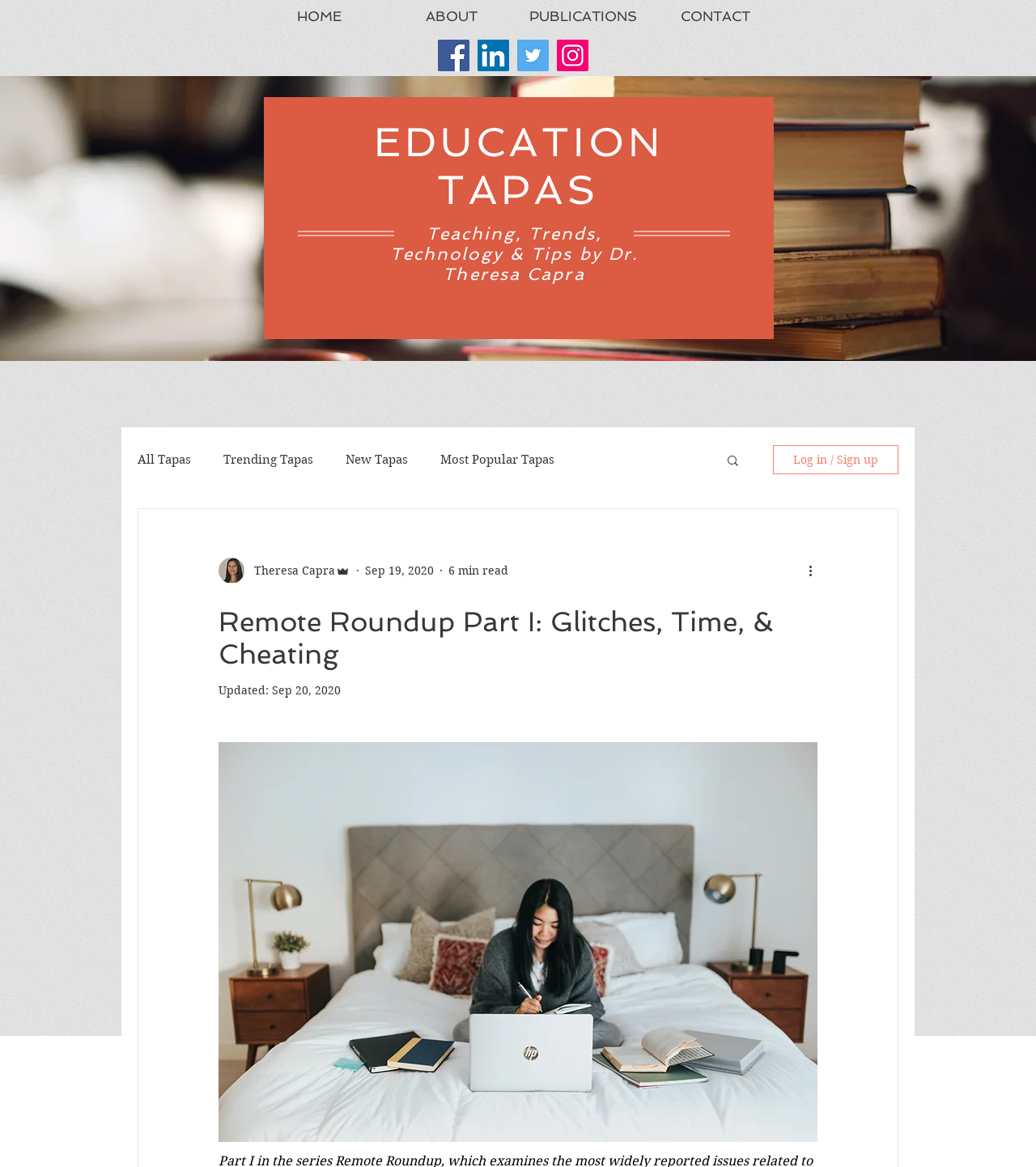Pinpoint the bounding box coordinates of the clickable element to carry out the following instruction: "search for something."

[0.7, 0.388, 0.715, 0.403]